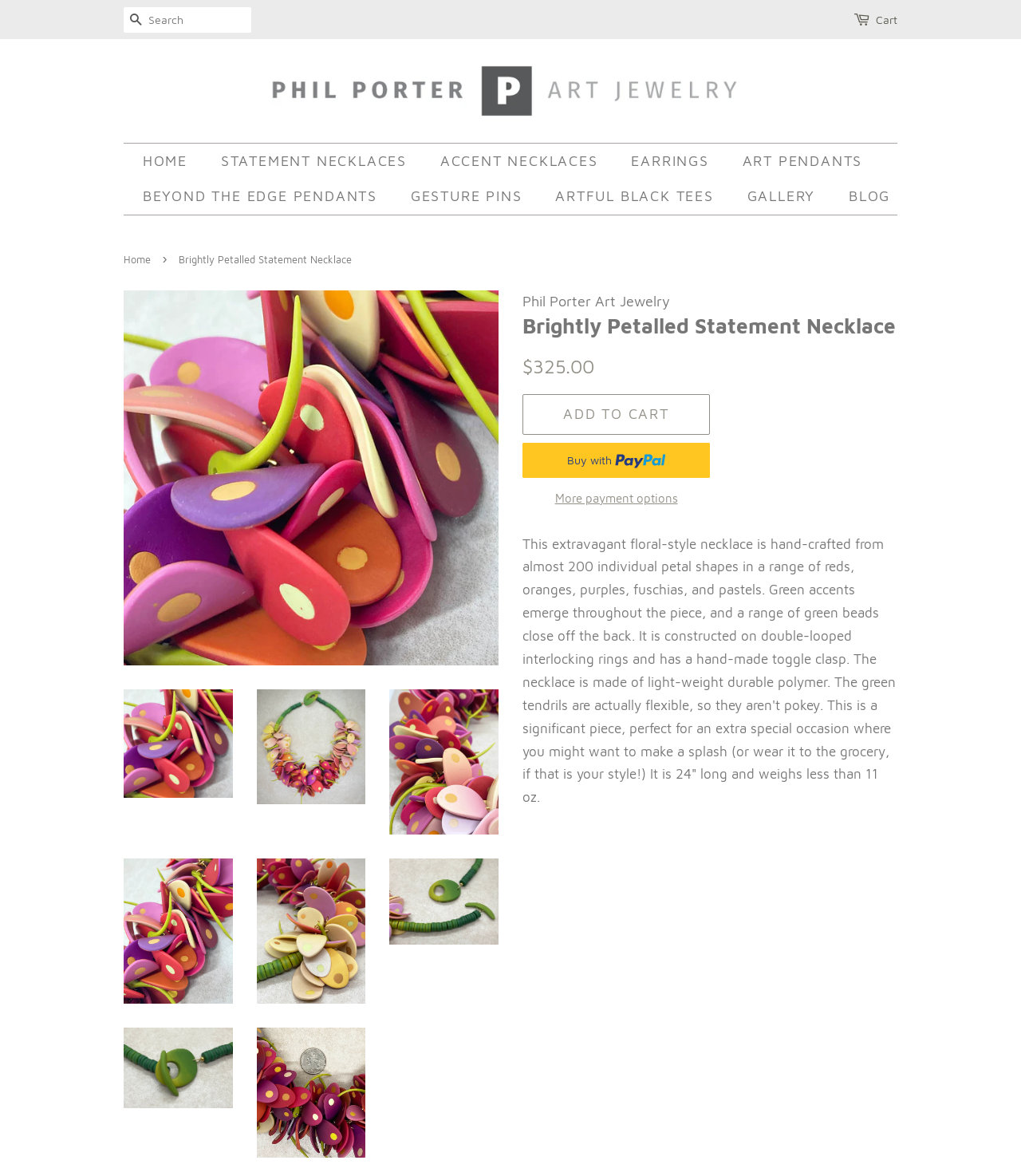Identify and provide the bounding box coordinates of the UI element described: "More payment options". The coordinates should be formatted as [left, top, right, bottom], with each number being a float between 0 and 1.

[0.512, 0.413, 0.695, 0.433]